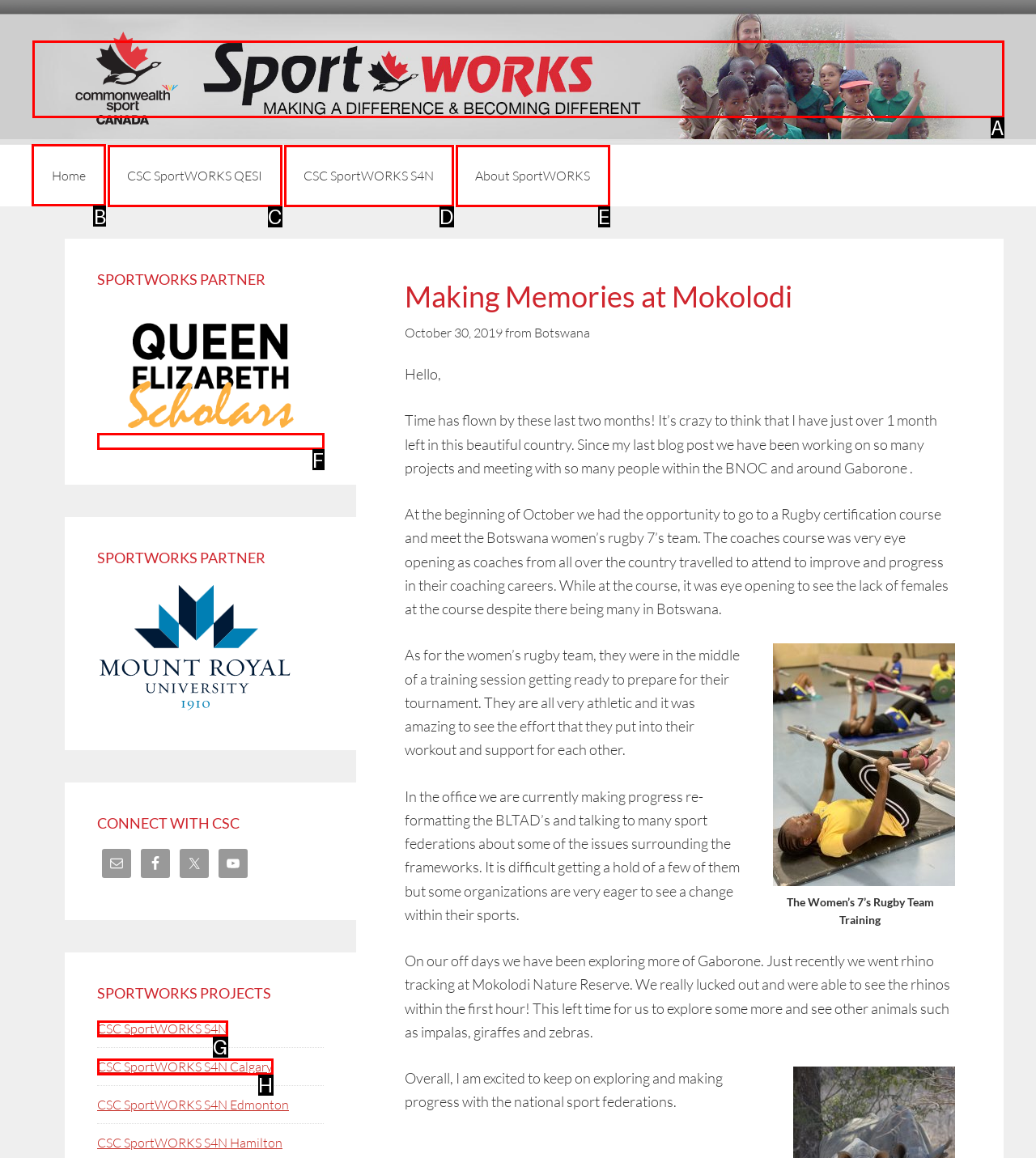Determine the letter of the UI element I should click on to complete the task: Click the 'Home' link from the provided choices in the screenshot.

B